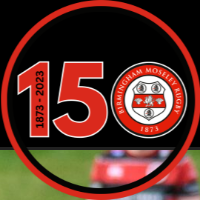Based on the image, provide a detailed response to the question:
What is the purpose of the commemorative logo?

The logo is designed to commemorate the club's 150th anniversary, serving as a vibrant reminder of its history and accomplishments over the past century and a half, and symbolizing the club's significance in the rugby community.